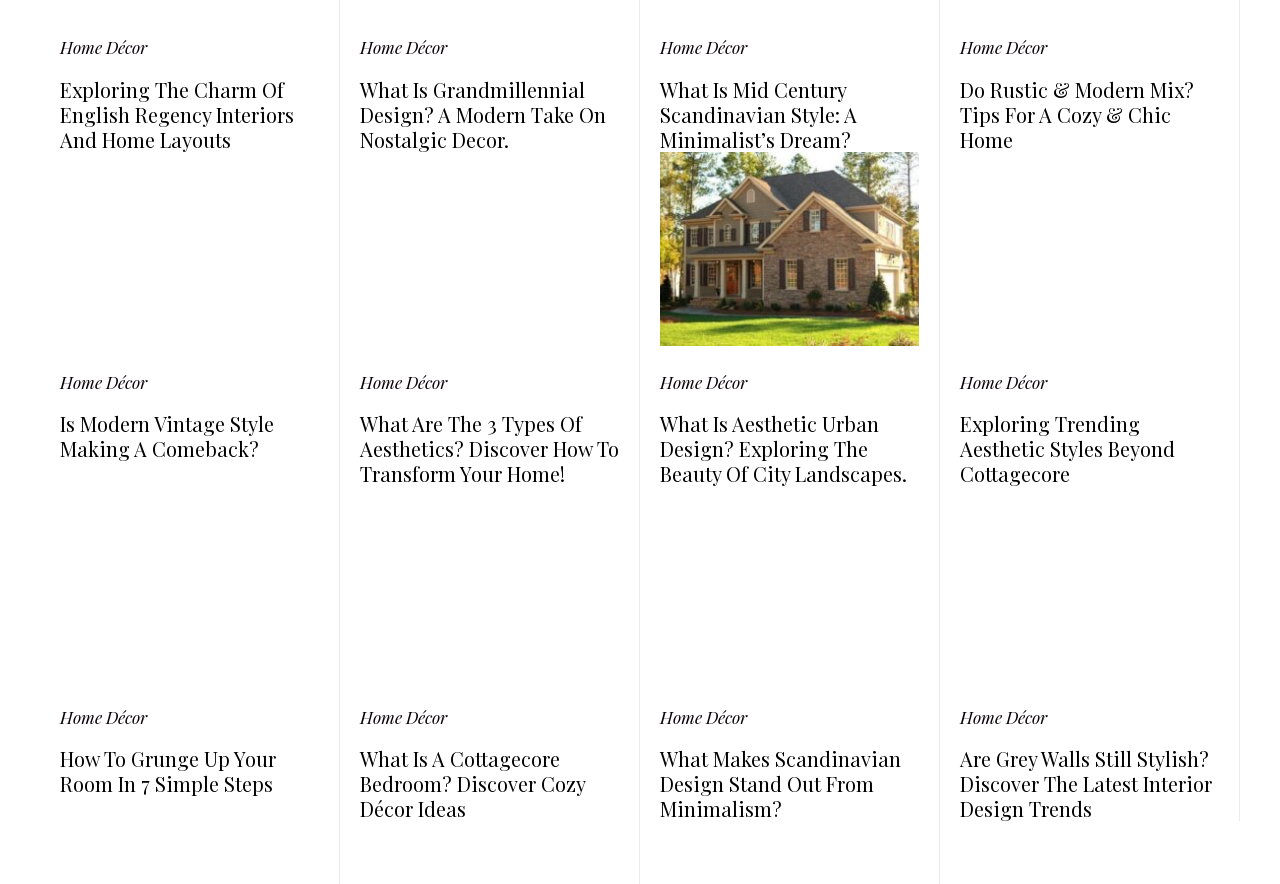Pinpoint the bounding box coordinates of the element to be clicked to execute the instruction: "Explore 'What Is Mid Century Scandinavian Style: A Minimalist’s Dream?'".

[0.516, 0.086, 0.67, 0.173]